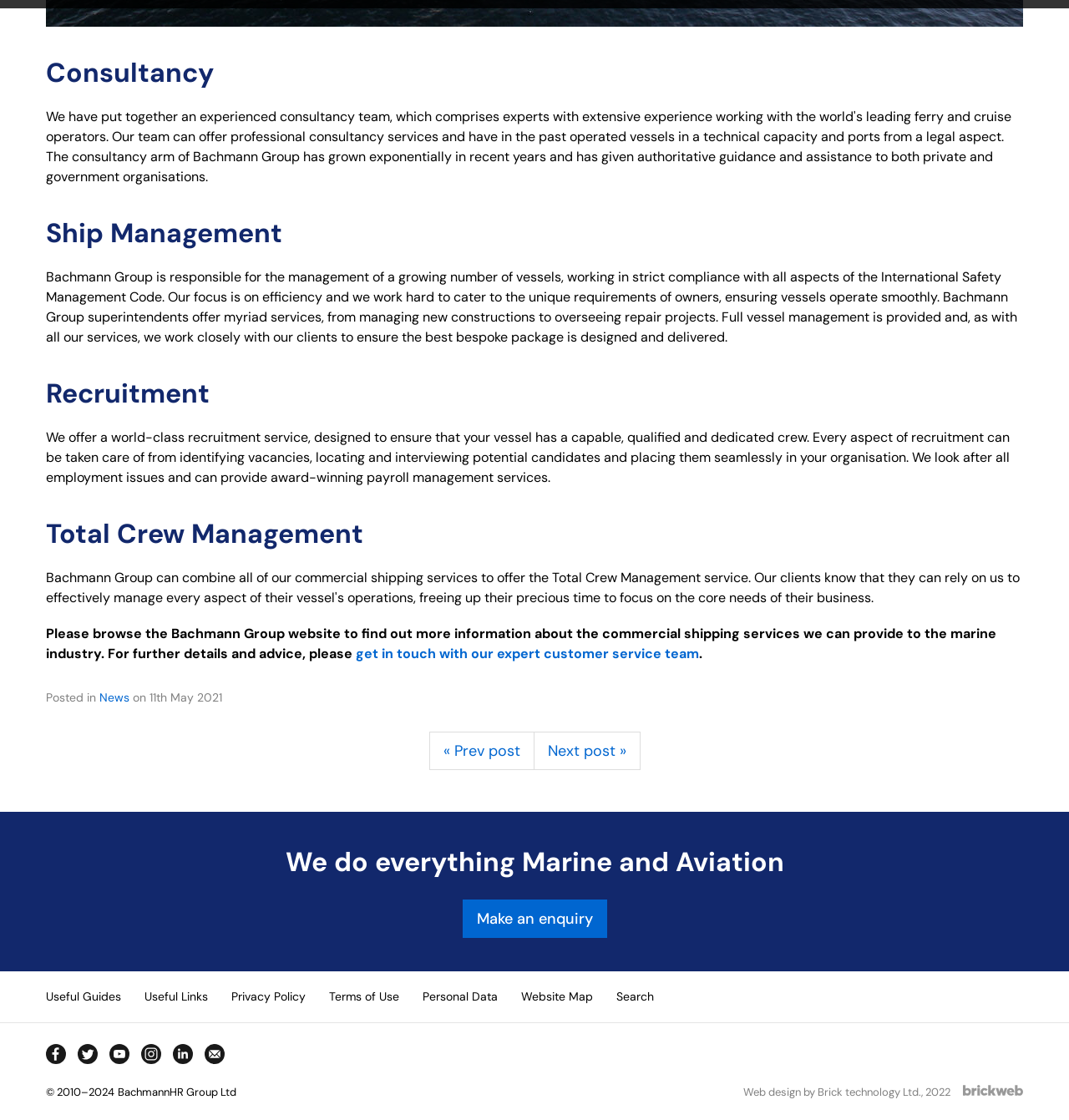Provide the bounding box coordinates for the area that should be clicked to complete the instruction: "get in touch with our expert customer service team".

[0.333, 0.576, 0.654, 0.591]